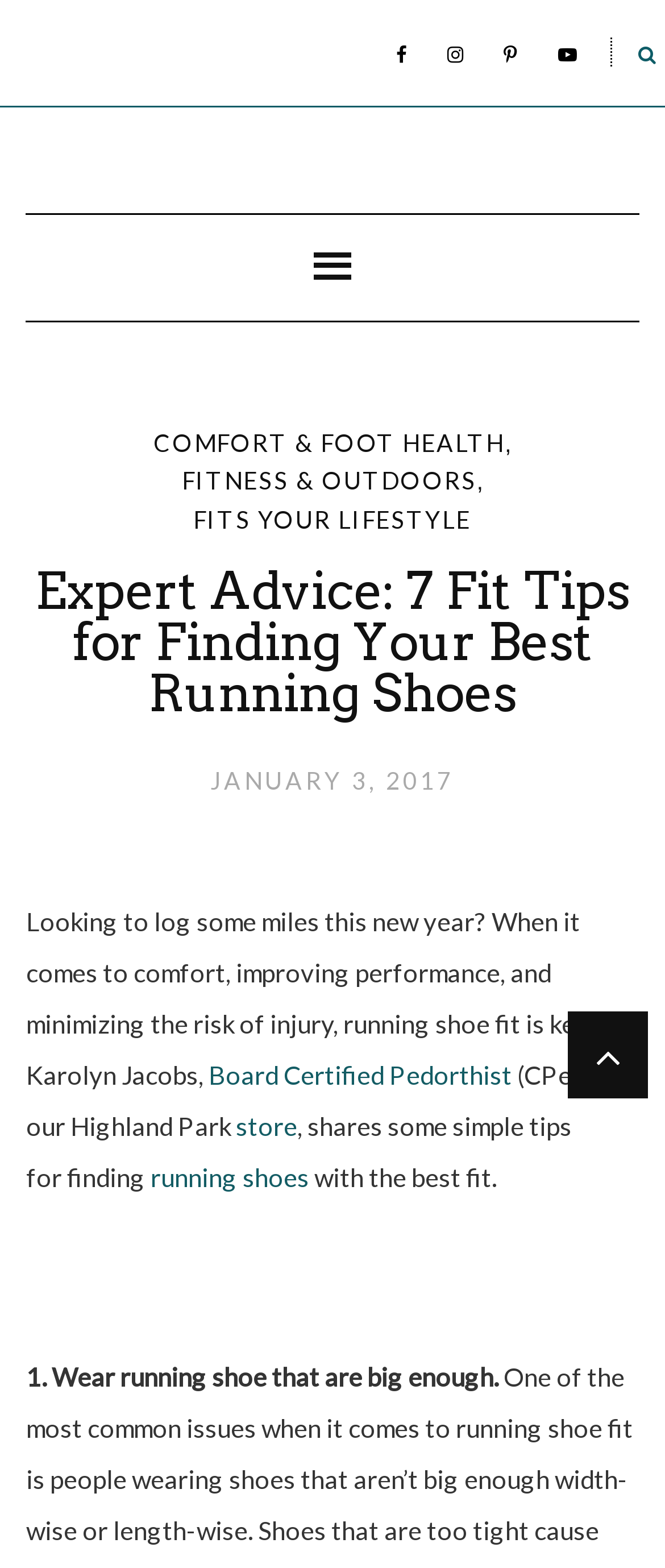What is the main topic of the article?
Based on the image, answer the question in a detailed manner.

The main topic of the article is providing 7 fit tips for finding the best running shoes, as indicated by the title 'Expert Advice: 7 Fit Tips for Finding Your Best Running Shoes'.